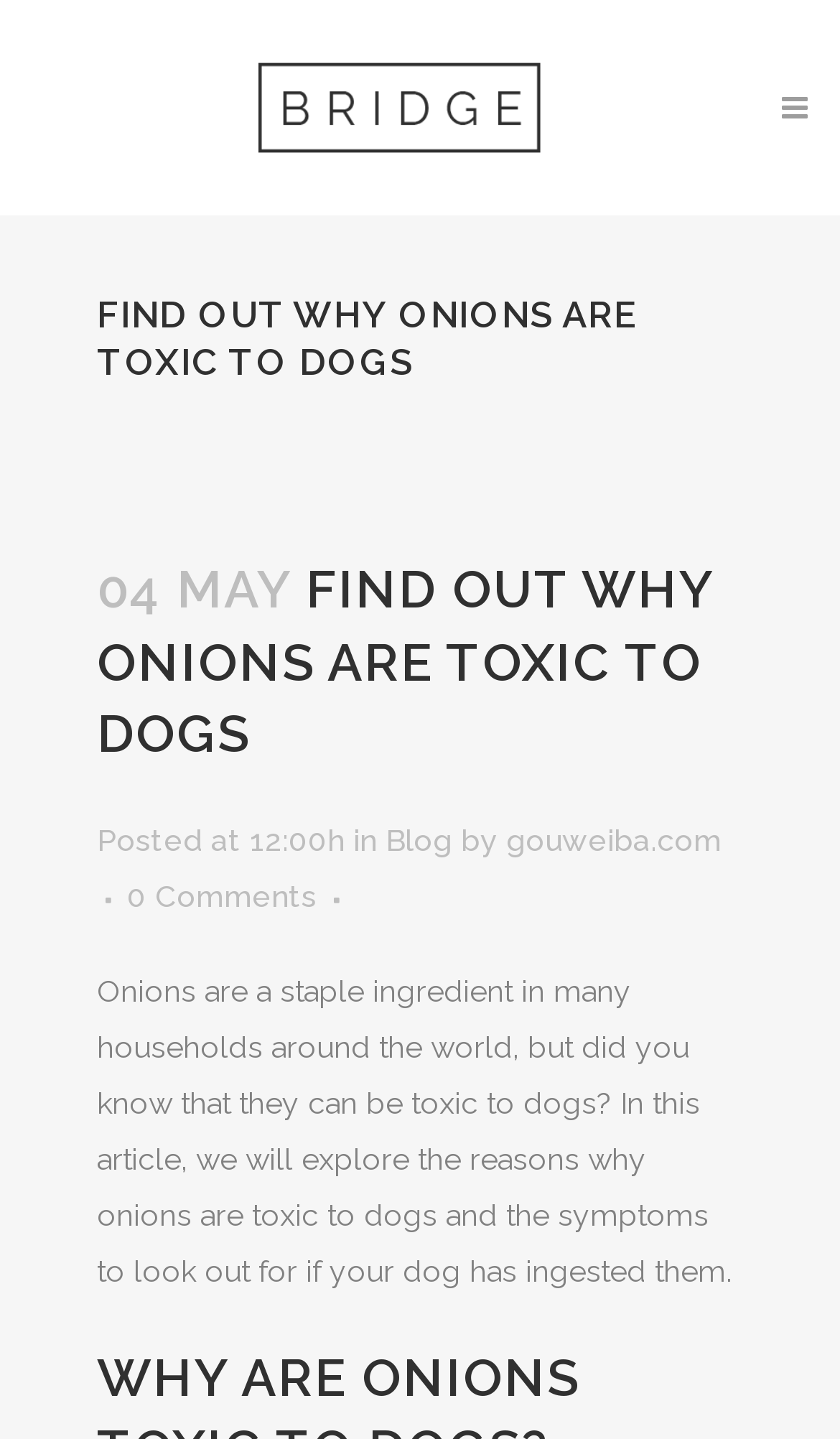What is the purpose of this article?
Kindly answer the question with as much detail as you can.

Based on the content of the article, it is clear that the purpose of this article is to explore the reasons why onions are toxic to dogs and to inform readers about the symptoms to look out for if their dog has ingested onions.